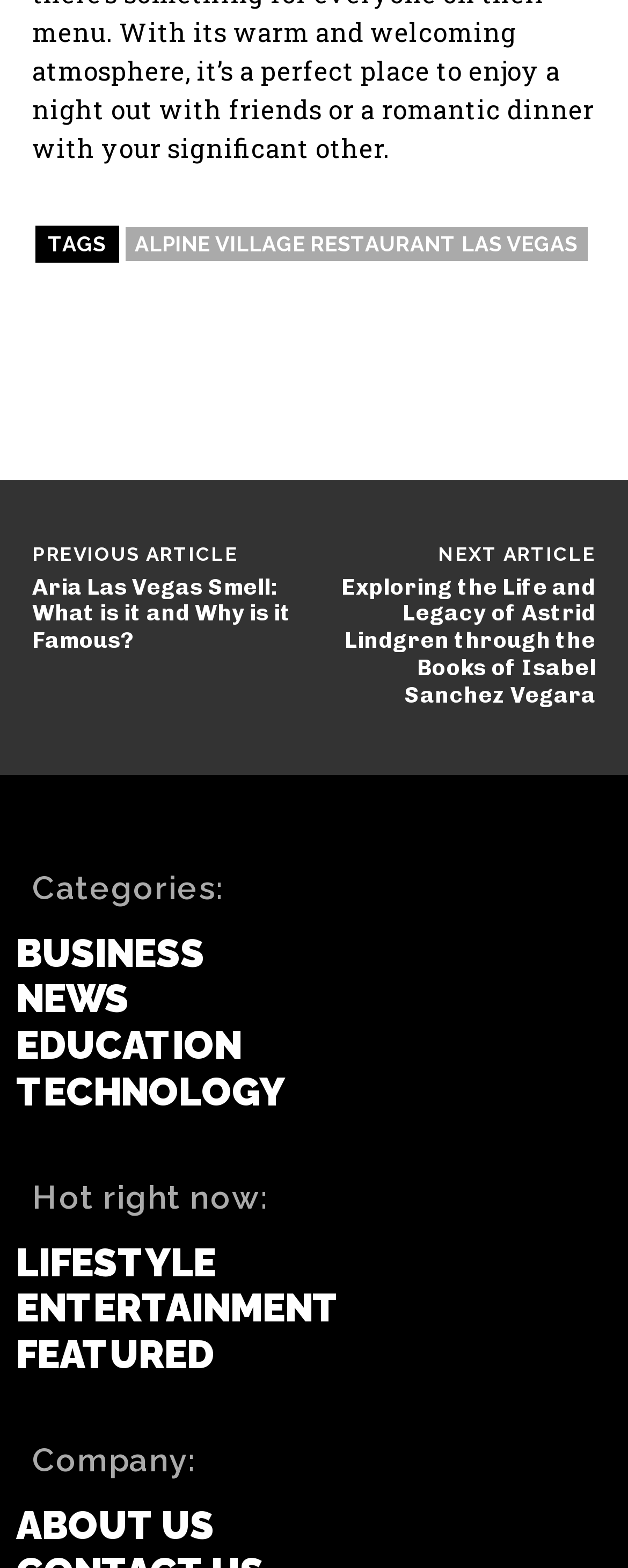Please specify the bounding box coordinates of the area that should be clicked to accomplish the following instruction: "explore the CATEGORY BUSINESS". The coordinates should consist of four float numbers between 0 and 1, i.e., [left, top, right, bottom].

[0.026, 0.594, 0.949, 0.623]